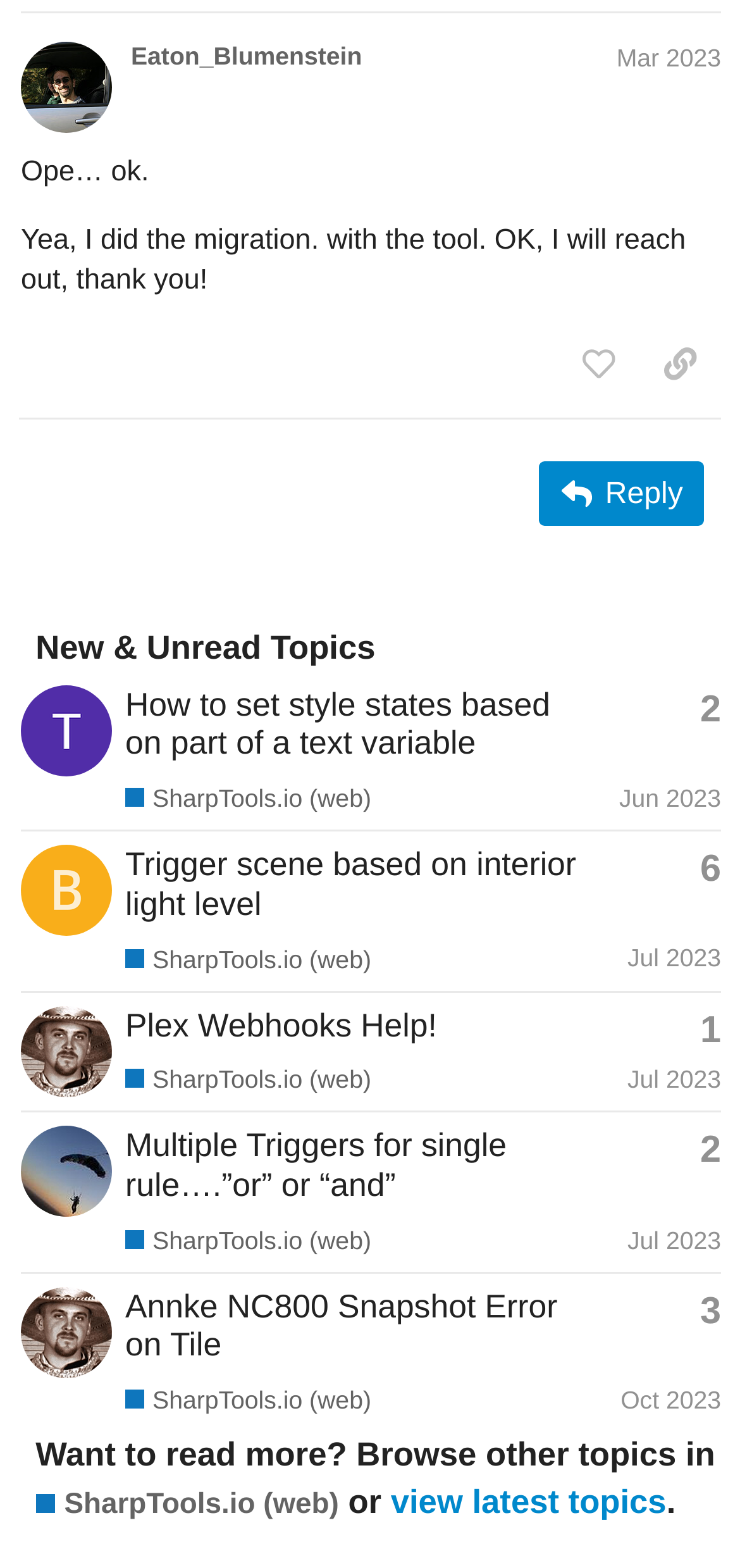Determine the bounding box coordinates of the clickable element necessary to fulfill the instruction: "Reply to the post". Provide the coordinates as four float numbers within the 0 to 1 range, i.e., [left, top, right, bottom].

[0.729, 0.294, 0.952, 0.335]